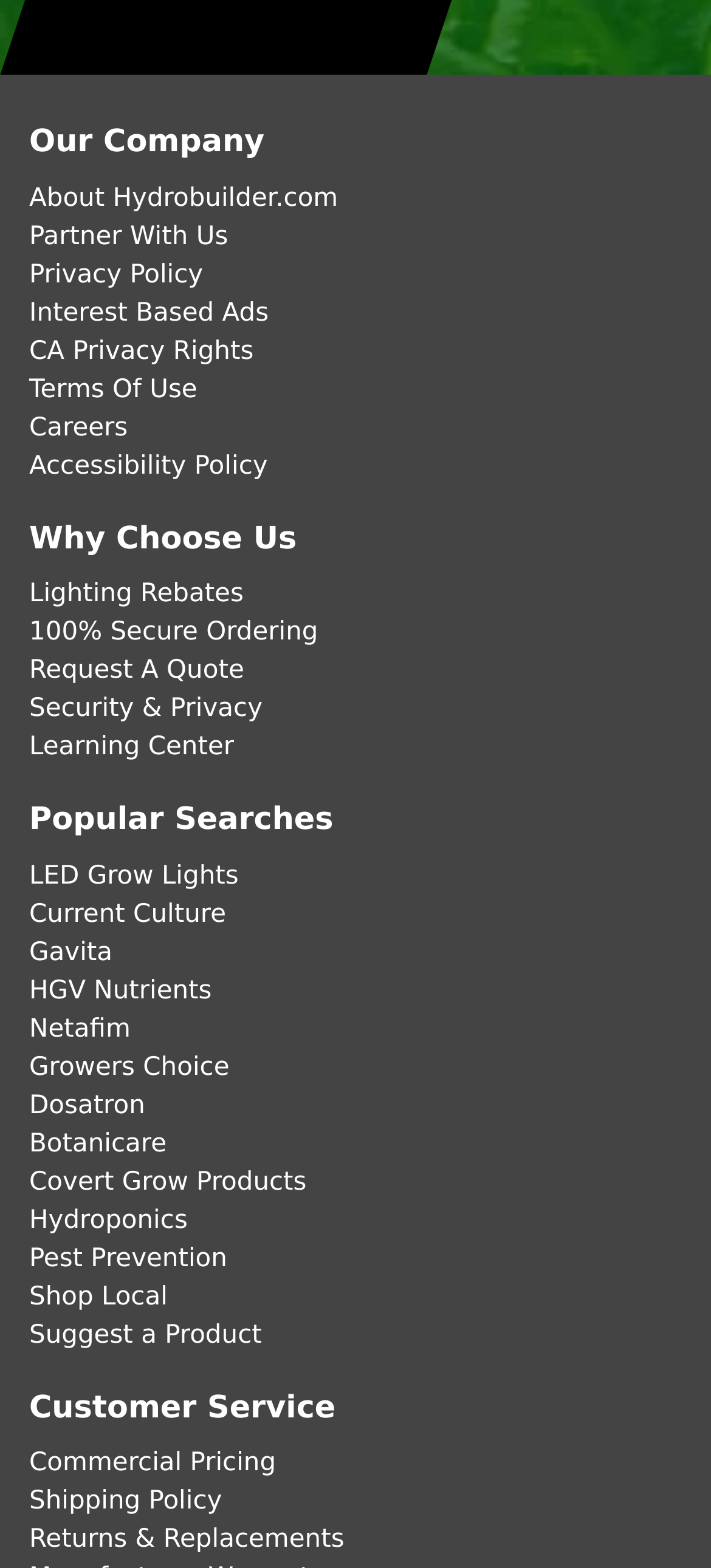Determine the bounding box coordinates in the format (top-left x, top-left y, bottom-right x, bottom-right y). Ensure all values are floating point numbers between 0 and 1. Identify the bounding box of the UI element described by: Privacy Policy

[0.041, 0.166, 0.286, 0.185]